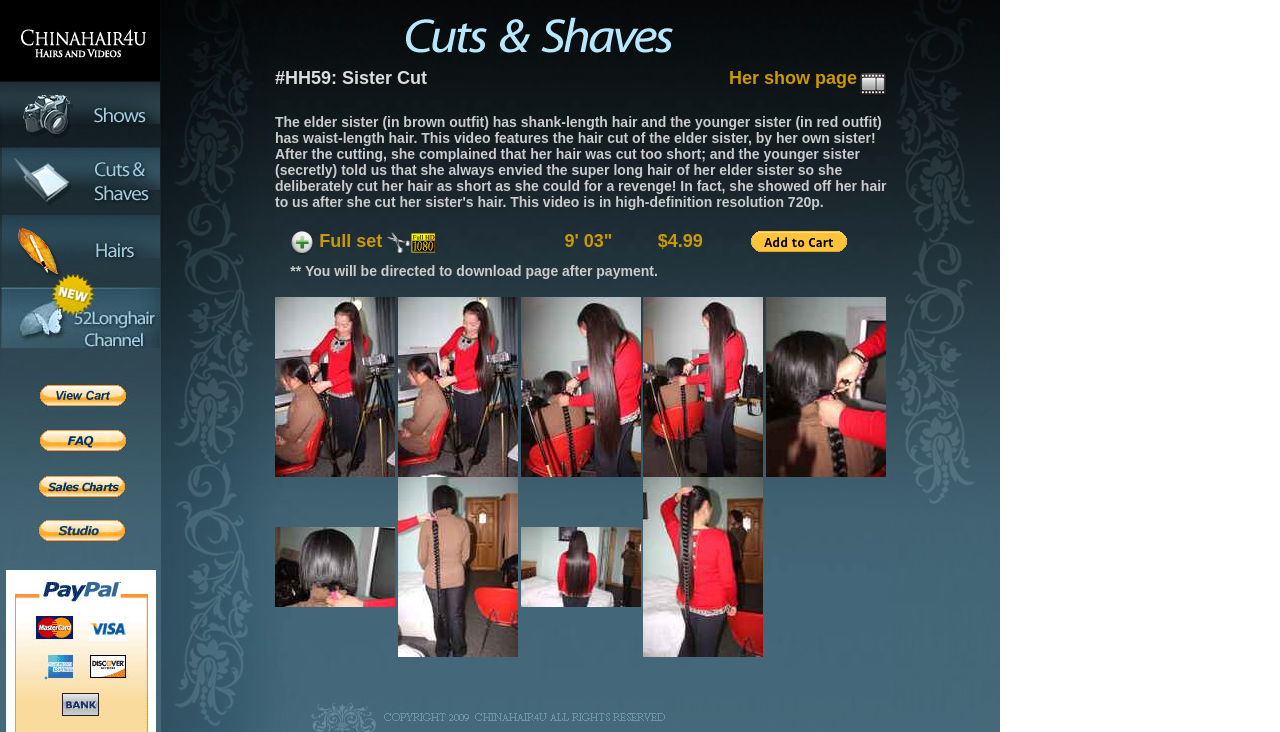Carefully examine the image and provide an in-depth answer to the question: What is the payment method for the video?

The payment method for the video can be found in the table row that describes the video, where it says 'PayPal - The safer, easier way to pay online!'.